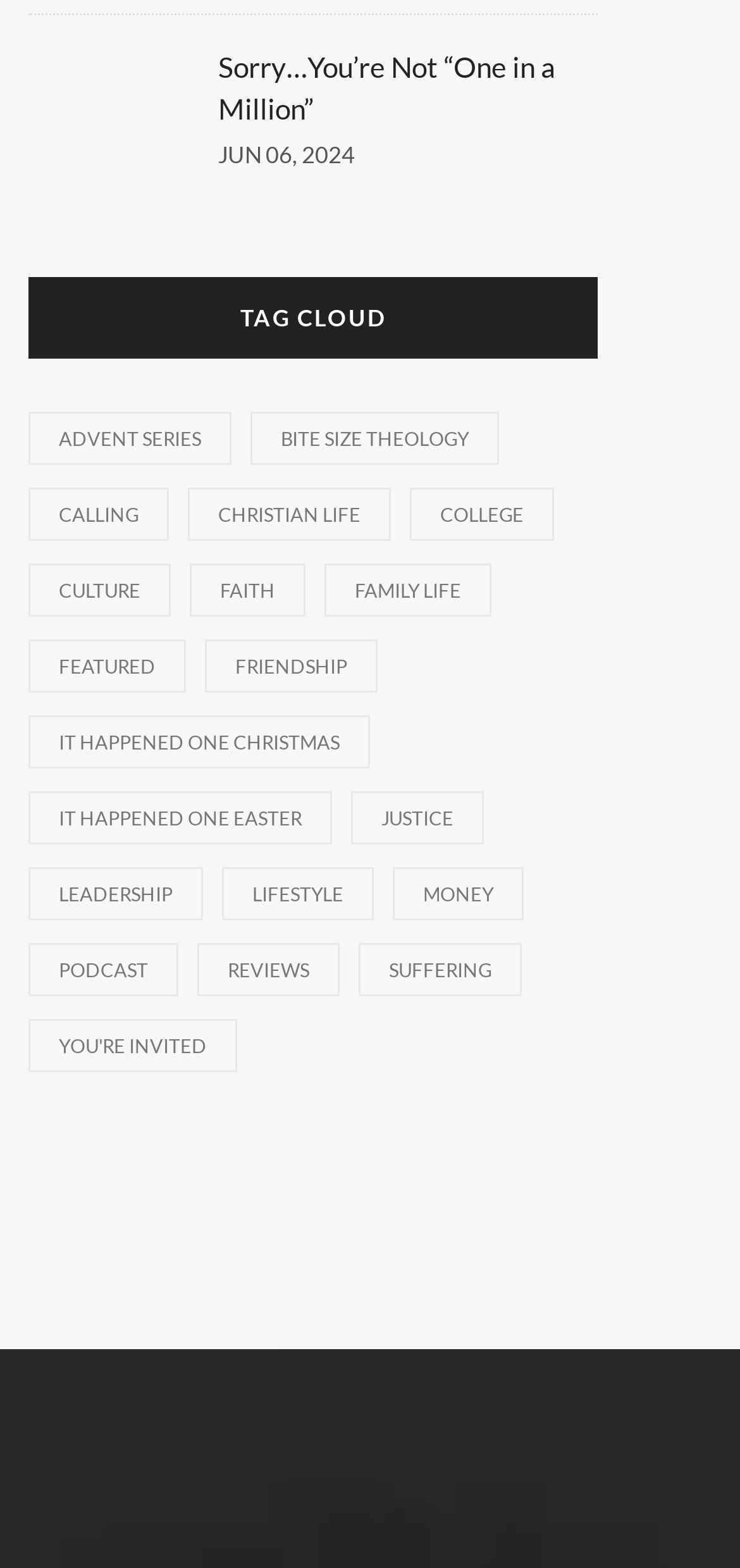Can you specify the bounding box coordinates of the area that needs to be clicked to fulfill the following instruction: "Enter text in the search box"?

None